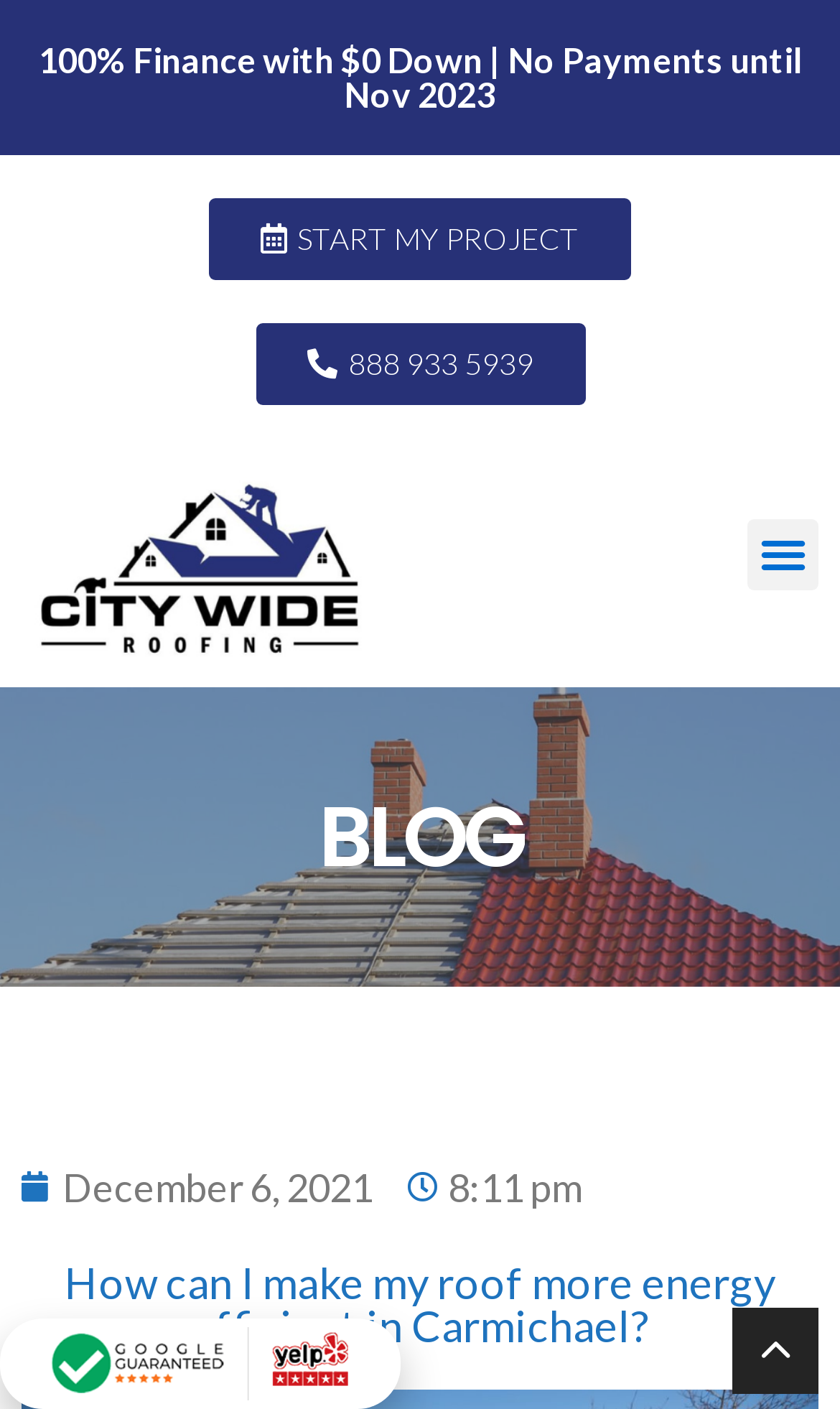Use a single word or phrase to answer the question: What is the latest blog post date?

December 6, 2021